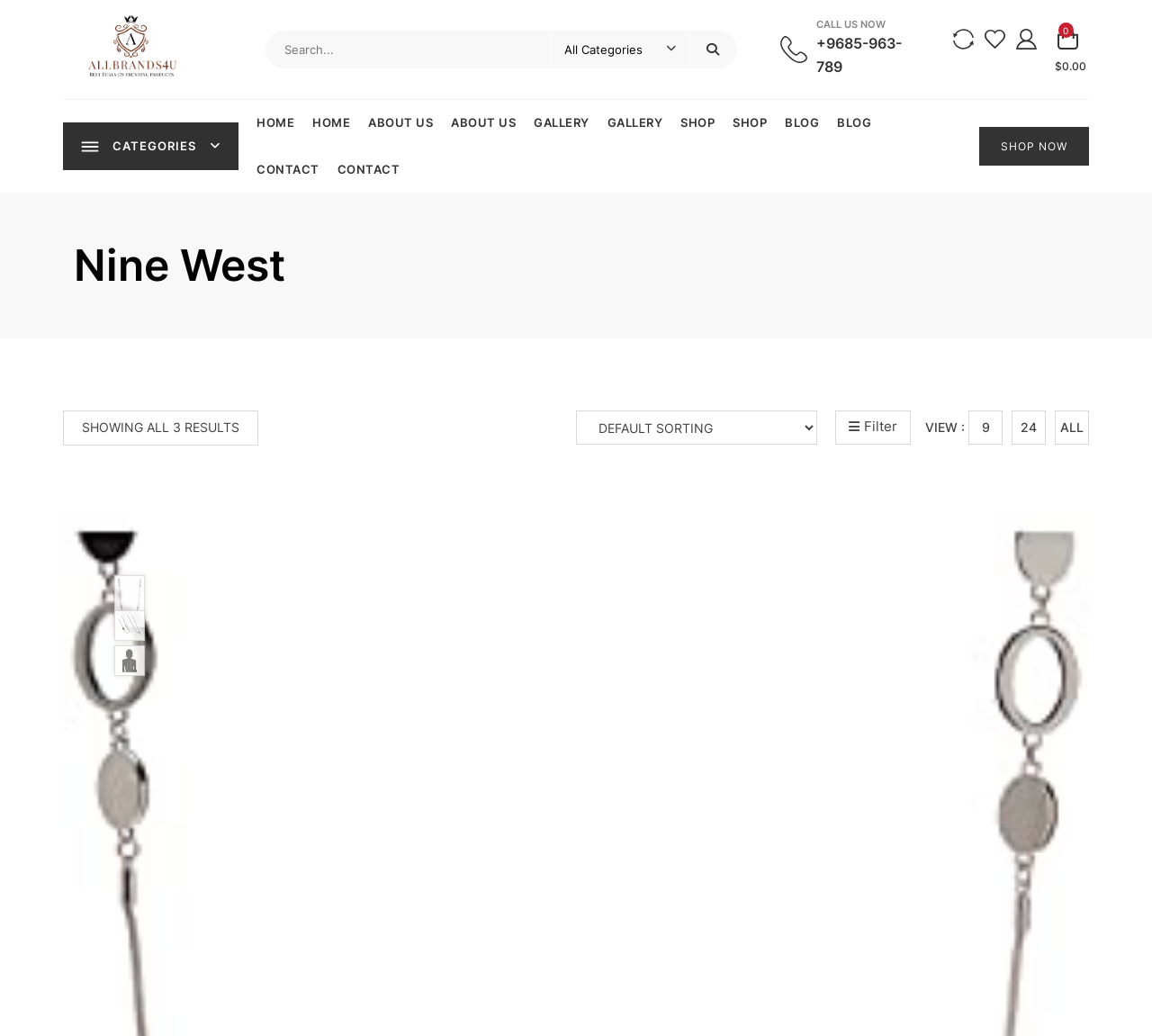Please provide a detailed answer to the question below based on the screenshot: 
How many search results are shown?

I found the text 'SHOWING ALL 3 RESULTS' which indicates the number of search results displayed on the current page.